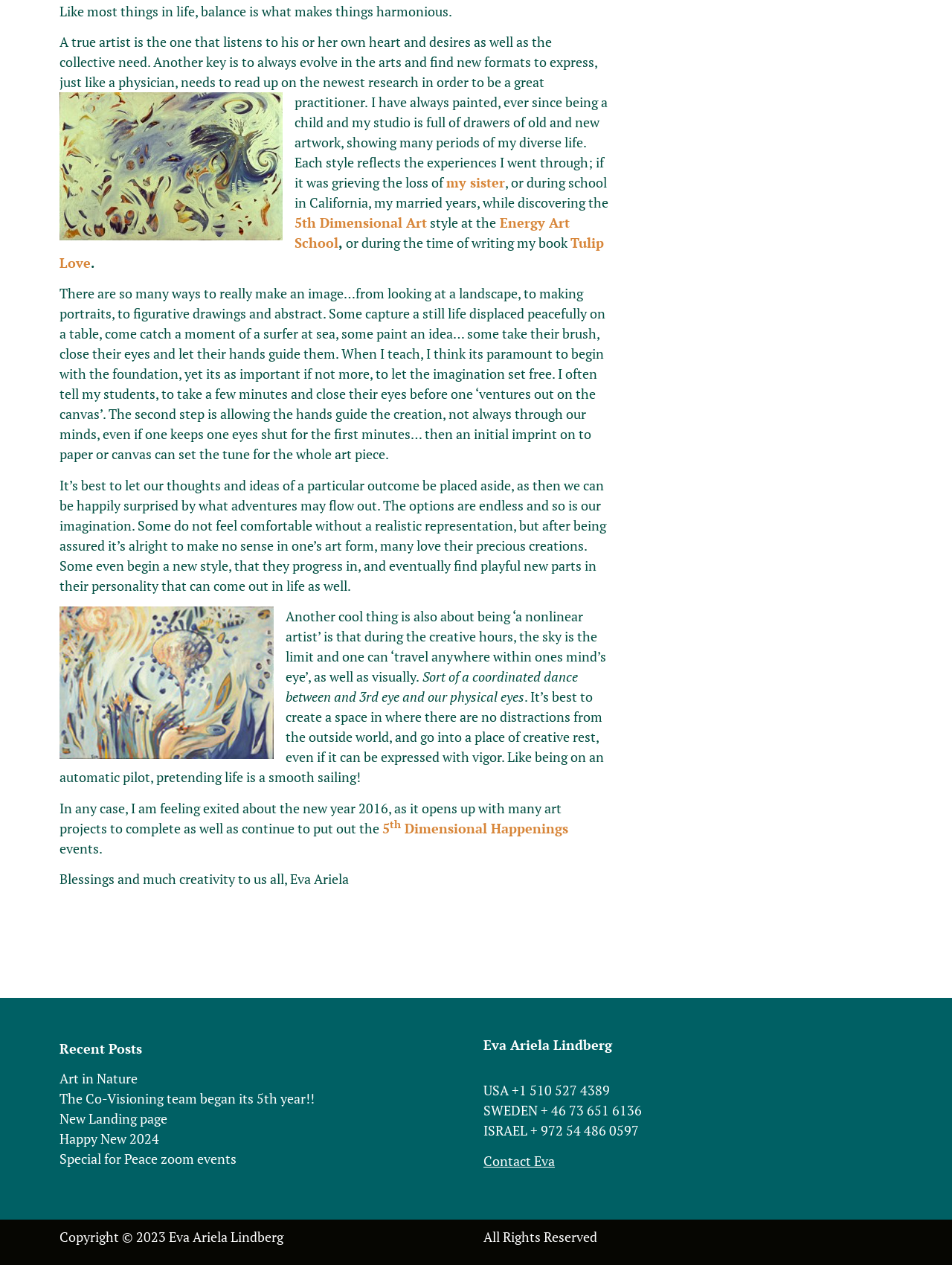Identify the bounding box coordinates of the element to click to follow this instruction: 'Read about the artist's experience with losing her sister'. Ensure the coordinates are four float values between 0 and 1, provided as [left, top, right, bottom].

[0.469, 0.137, 0.53, 0.151]